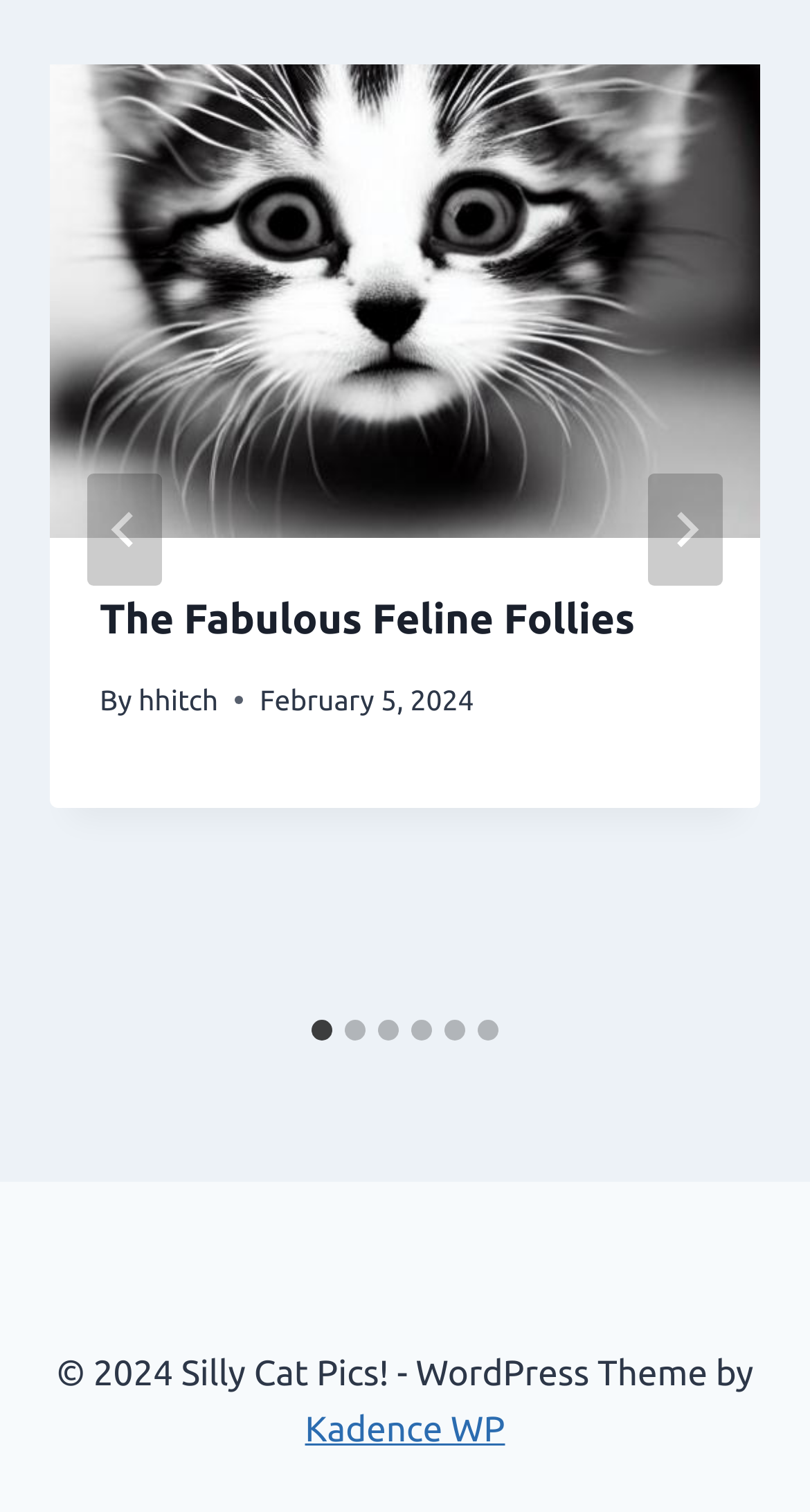Extract the bounding box coordinates for the described element: "parent_node: The Fabulous Feline Follies". The coordinates should be represented as four float numbers between 0 and 1: [left, top, right, bottom].

[0.062, 0.043, 0.938, 0.356]